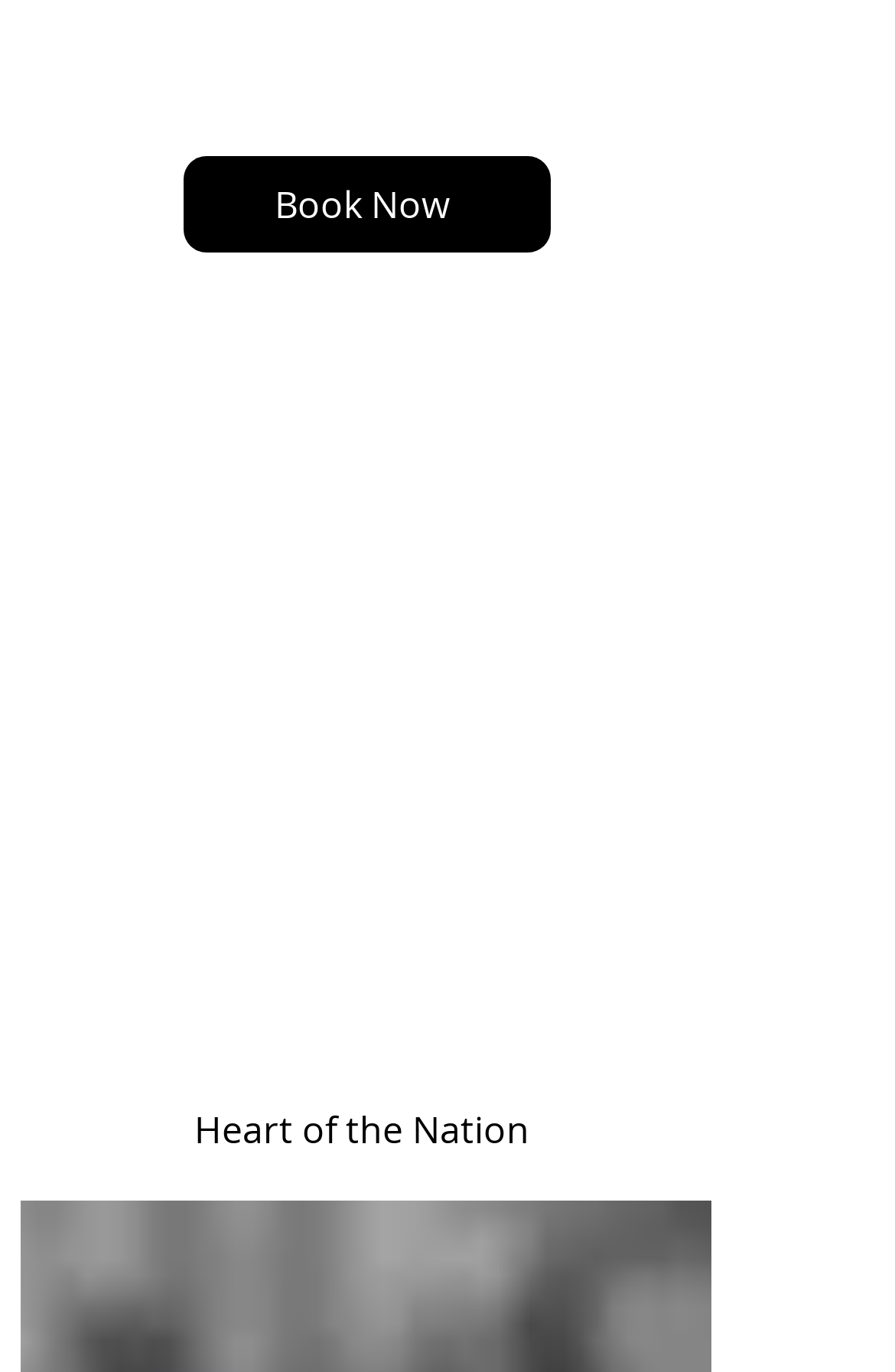What is the name of the link at the bottom of the page?
Please analyze the image and answer the question with as much detail as possible.

I found this information by looking at the link 'Heart of the Nation' which is located at the bottom of the page with a bounding box coordinate of [0.205, 0.788, 0.615, 0.858].